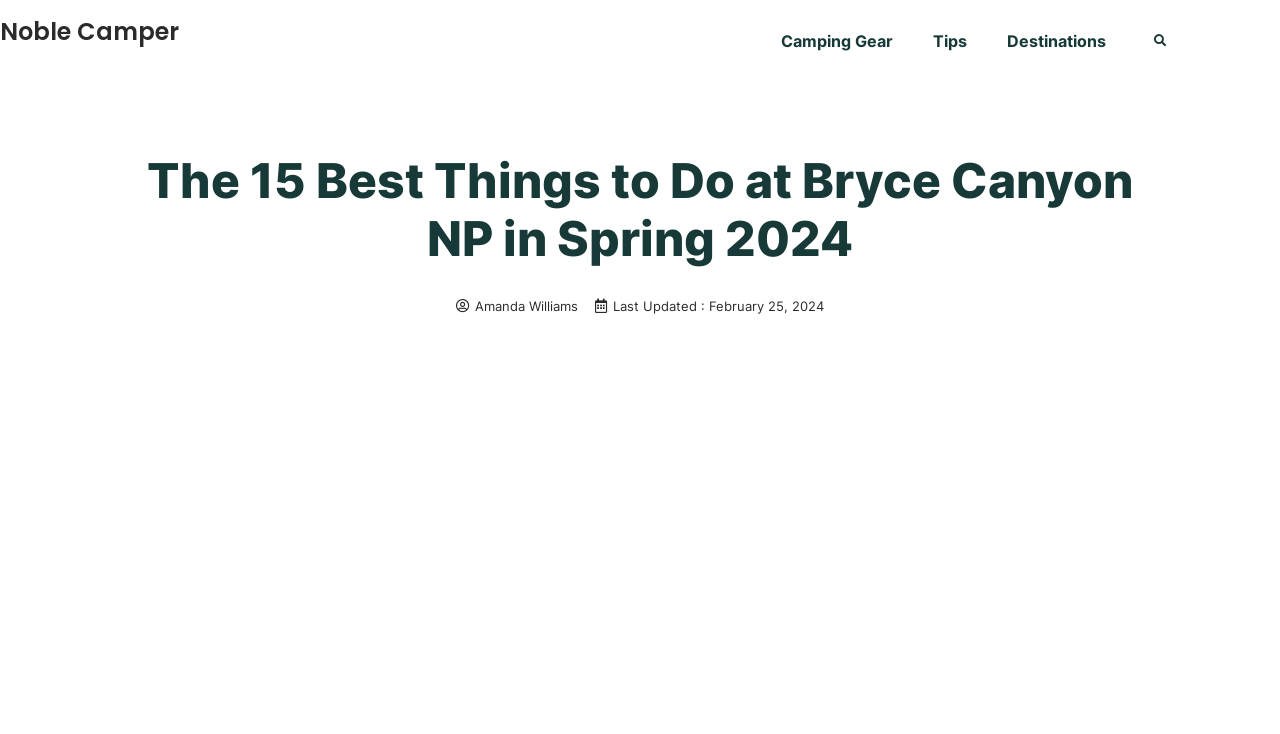Please give a succinct answer to the question in one word or phrase:
How many links are in the top navigation bar?

4